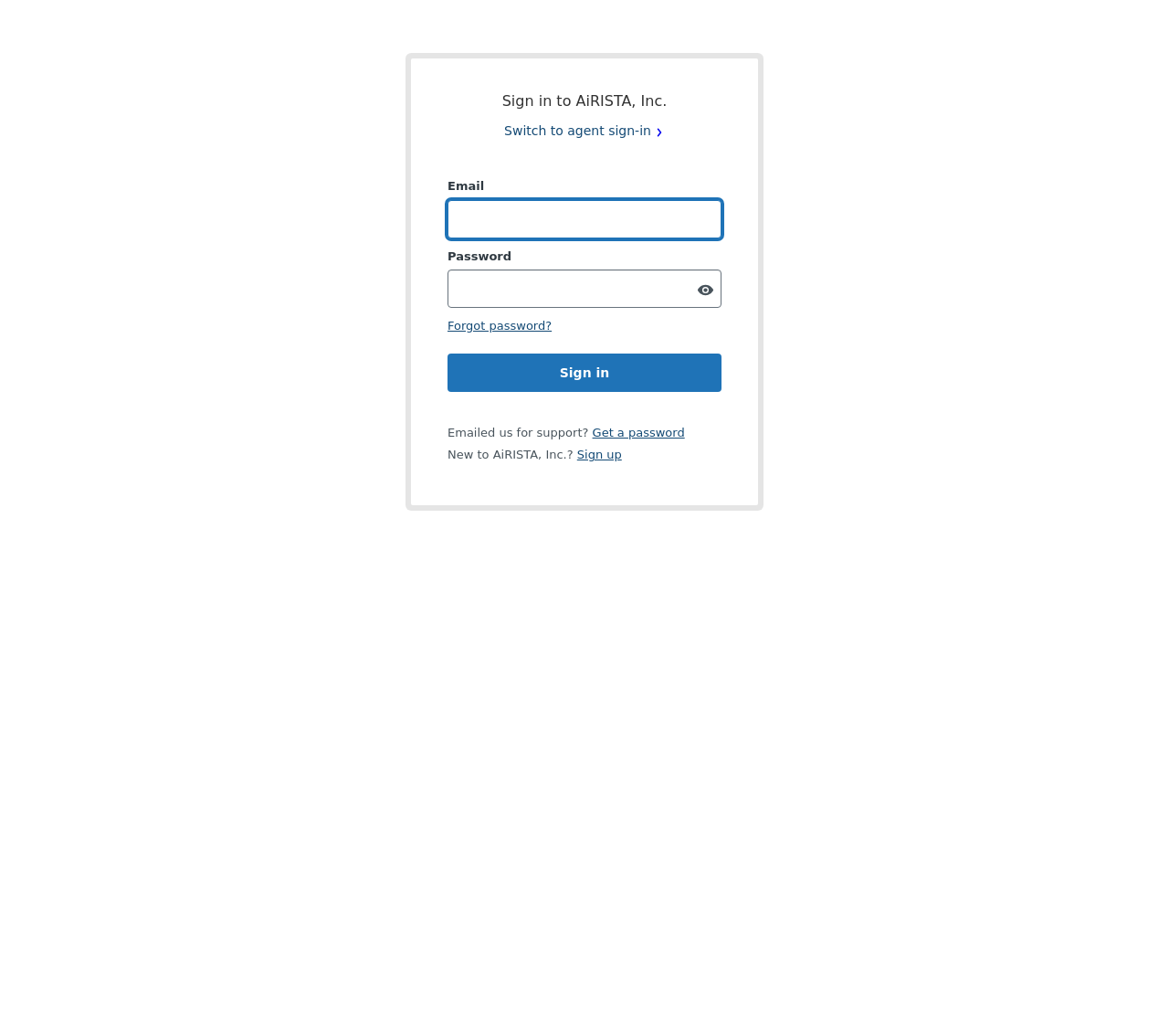Please provide a brief answer to the question using only one word or phrase: 
What is the purpose of the 'Show password' switch?

Toggle password visibility